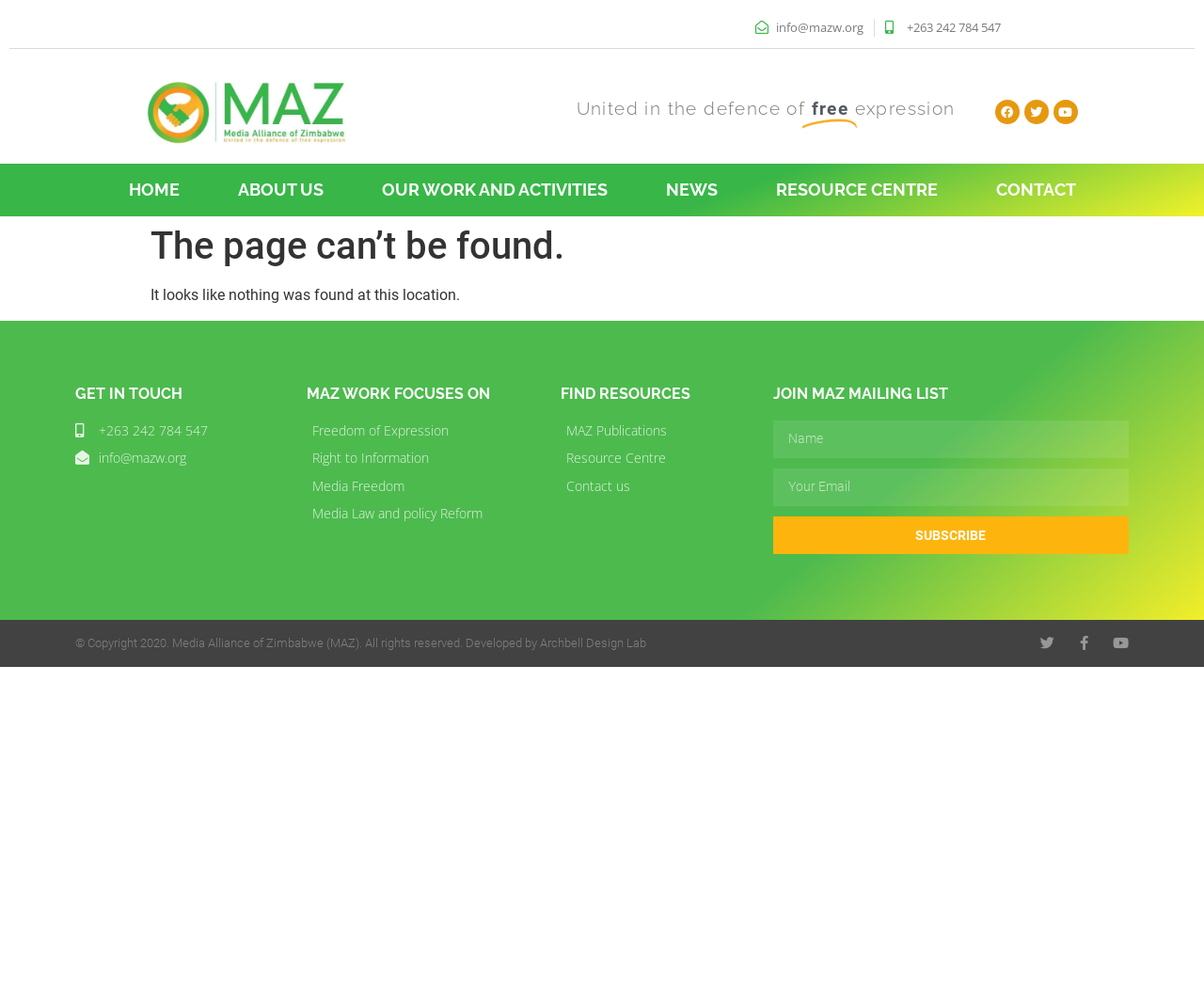Using floating point numbers between 0 and 1, provide the bounding box coordinates in the format (top-left x, top-left y, bottom-right x, bottom-right y). Locate the UI element described here: parent_node: Email name="form_fields[email]" placeholder="Your Email"

[0.642, 0.476, 0.937, 0.514]